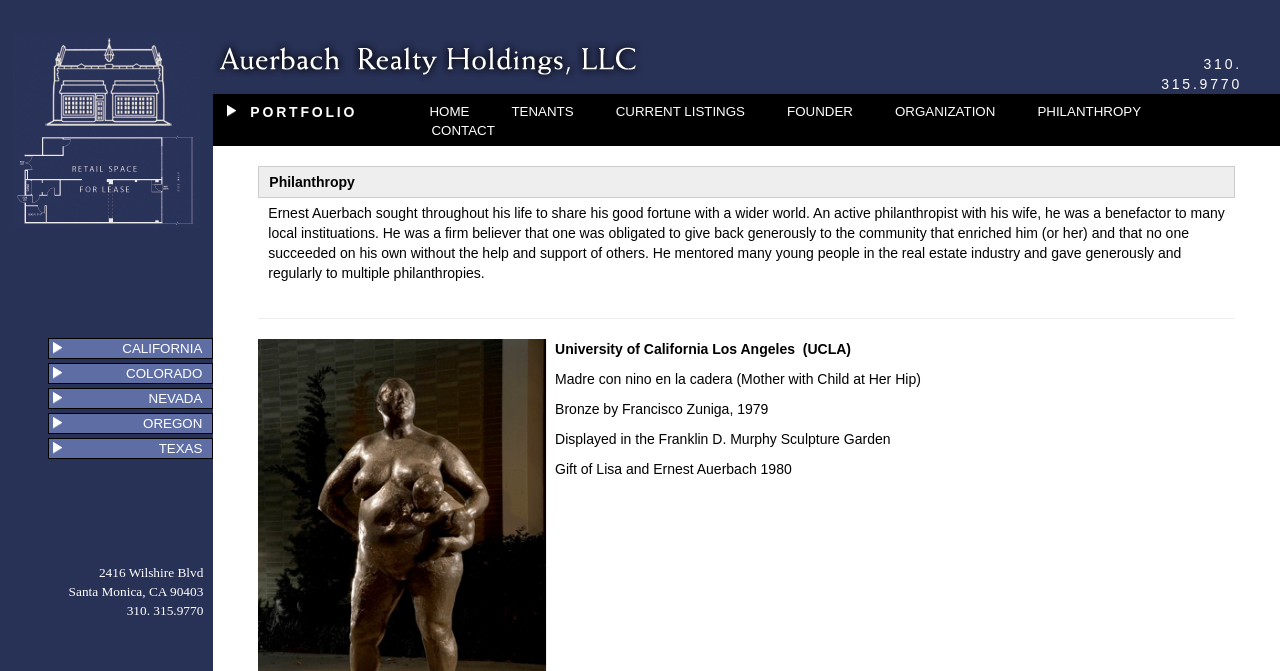Reply to the question with a brief word or phrase: What is the name of the university mentioned on the webpage?

University of California Los Angeles (UCLA)